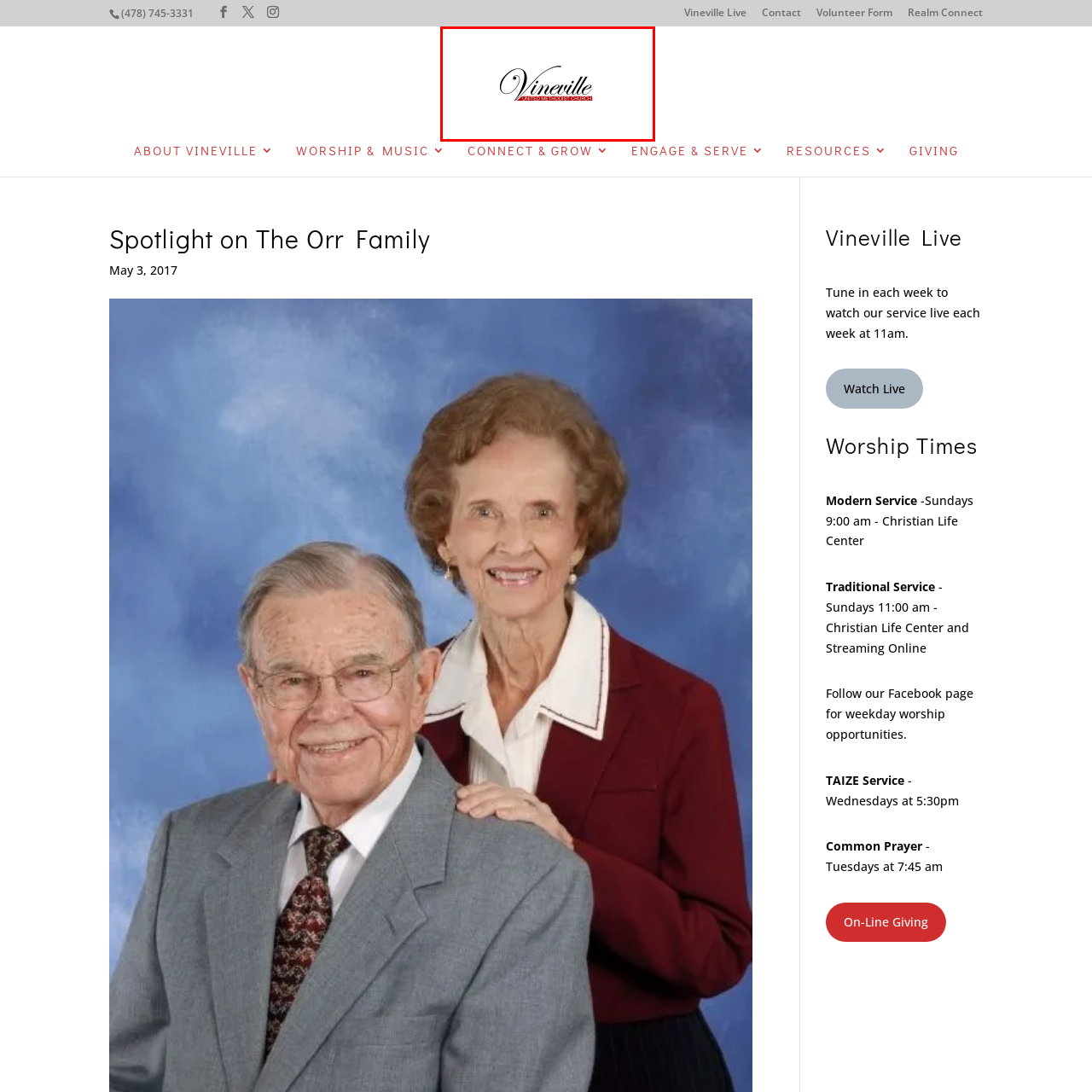Review the part of the image encased in the red box and give an elaborate answer to the question posed: What is the purpose of the logo?

The logo serves as a visual representation of the church's values and mission, inviting worshippers and visitors to engage with the church's offerings and activities, which implies that the logo is meant to convey the church's identity and purpose.